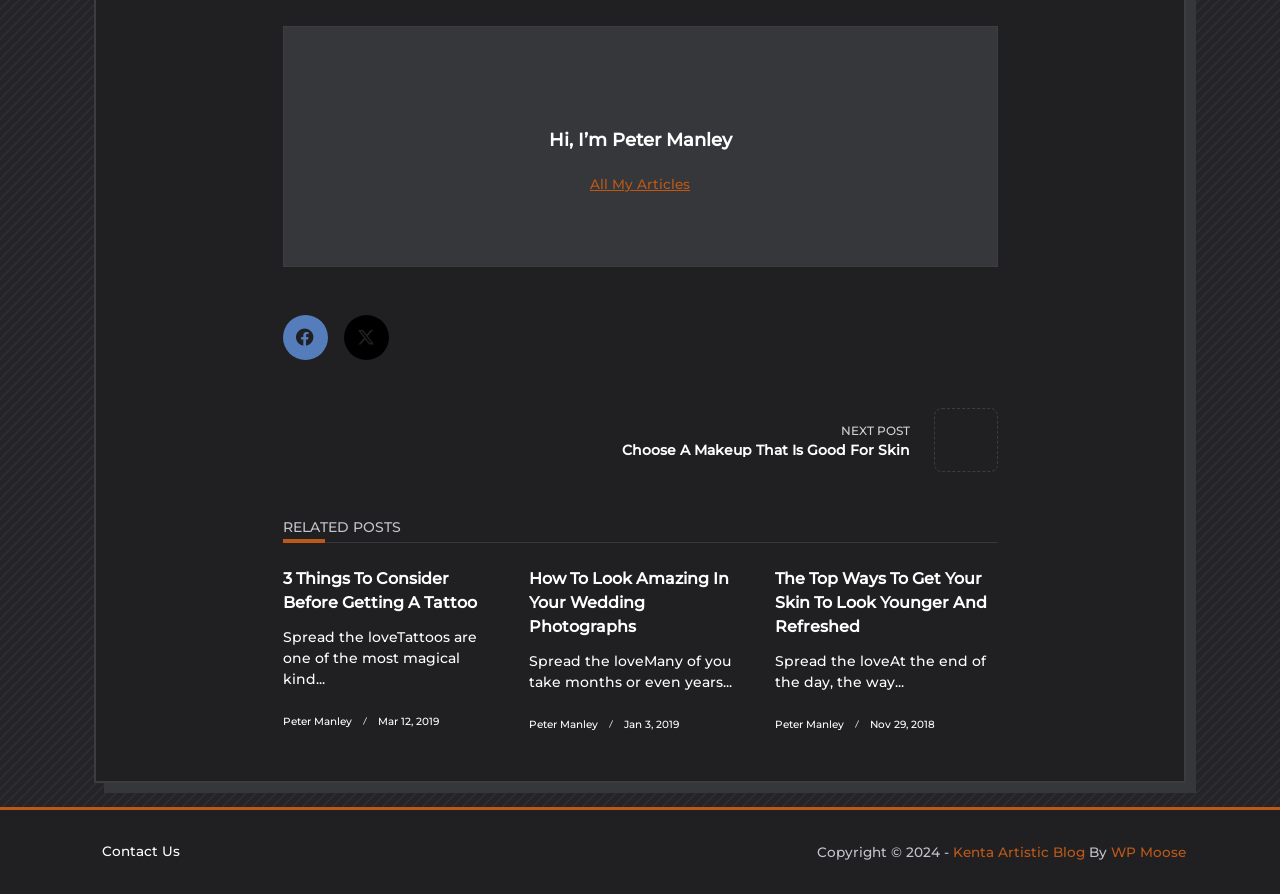What is the name of the blog?
Refer to the image and provide a detailed answer to the question.

The name of the blog is mentioned in the footer of the webpage, along with a copyright notice and a link to 'WP Moose'.